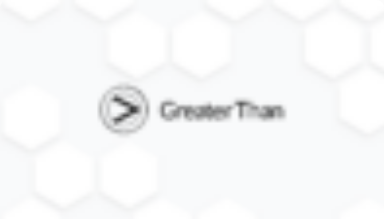What industry does Greater Than specialize in?
Answer the question with a detailed explanation, including all necessary information.

According to the caption, Greater Than focuses on providing cutting-edge AI solutions for the automotive industry, which implies that the company's primary area of expertise is in the automotive sector.